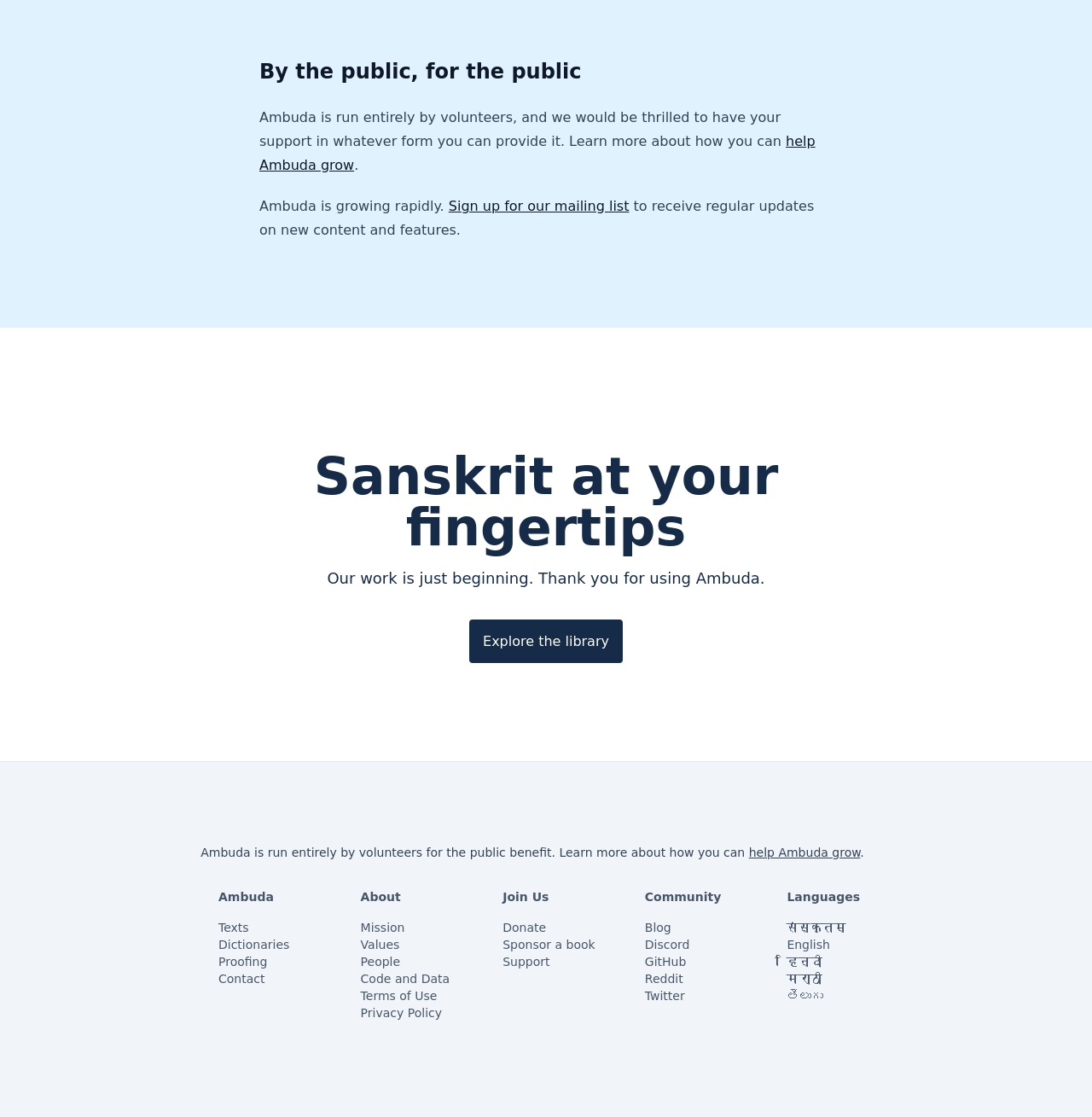Based on the element description, predict the bounding box coordinates (top-left x, top-left y, bottom-right x, bottom-right y) for the UI element in the screenshot: Privacy Policy

[0.33, 0.901, 0.405, 0.913]